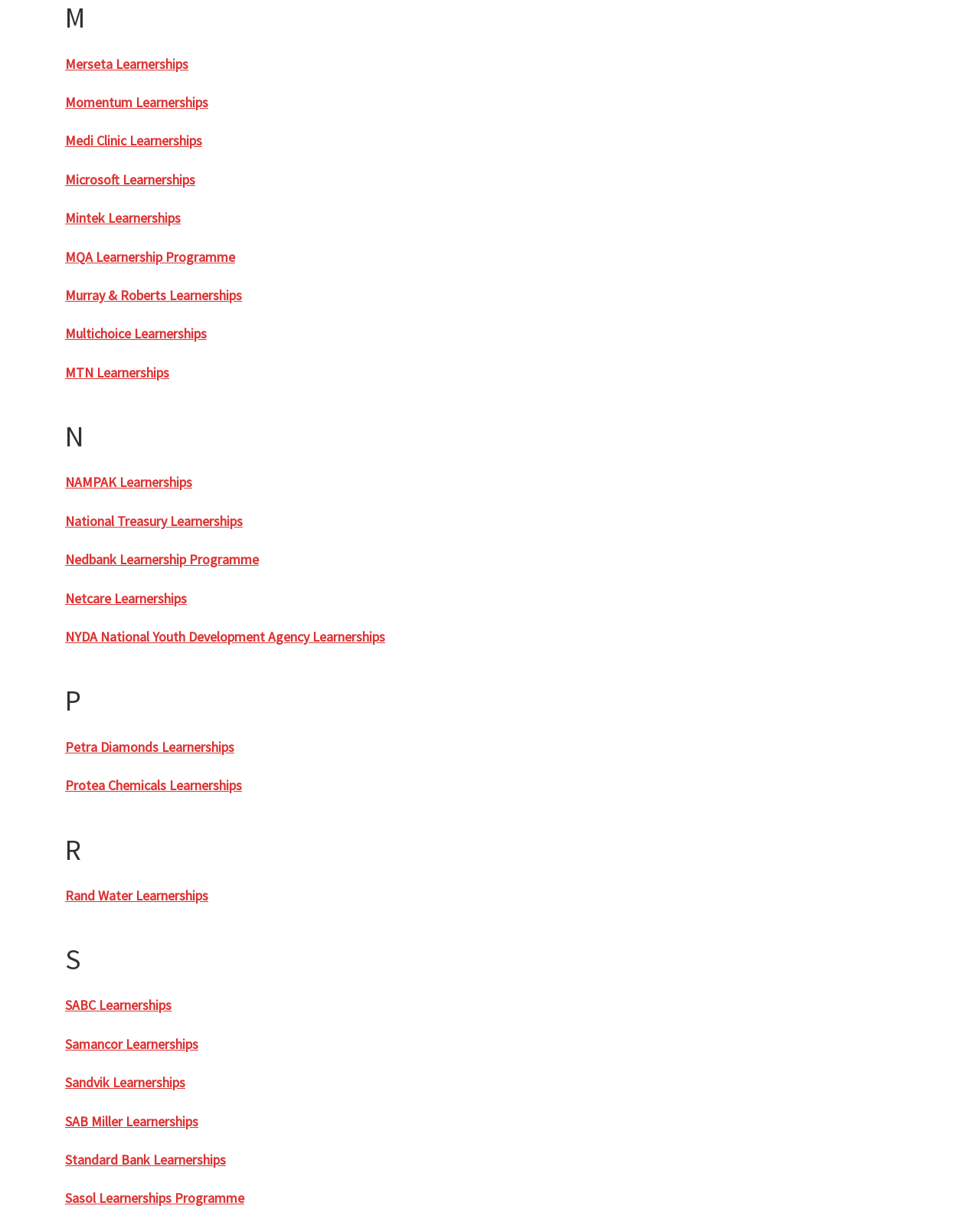Respond to the question with just a single word or phrase: 
What learnerships are available under M?

Multiple